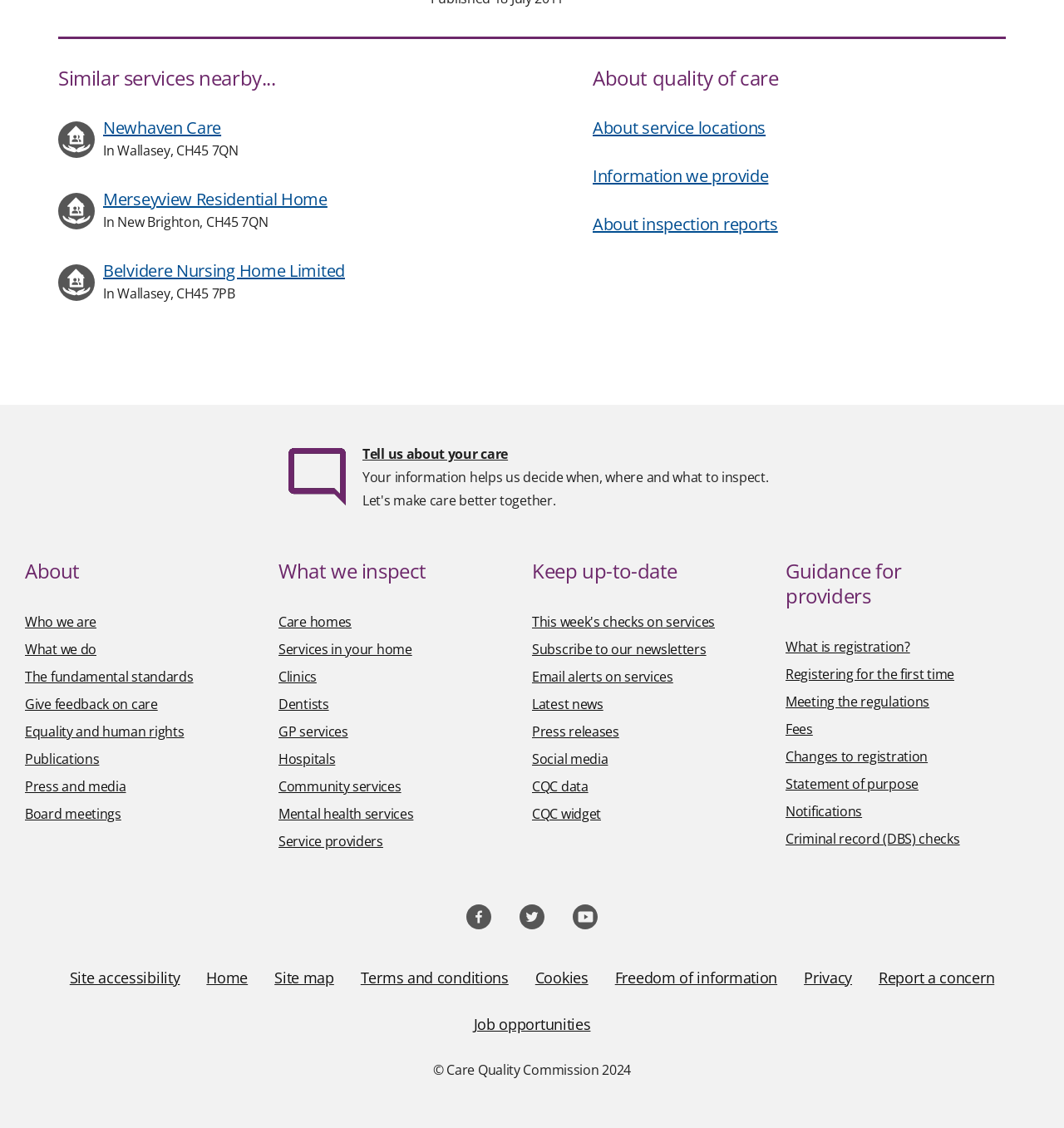Select the bounding box coordinates of the element I need to click to carry out the following instruction: "Read about 'Similar services nearby...'".

[0.055, 0.058, 0.532, 0.08]